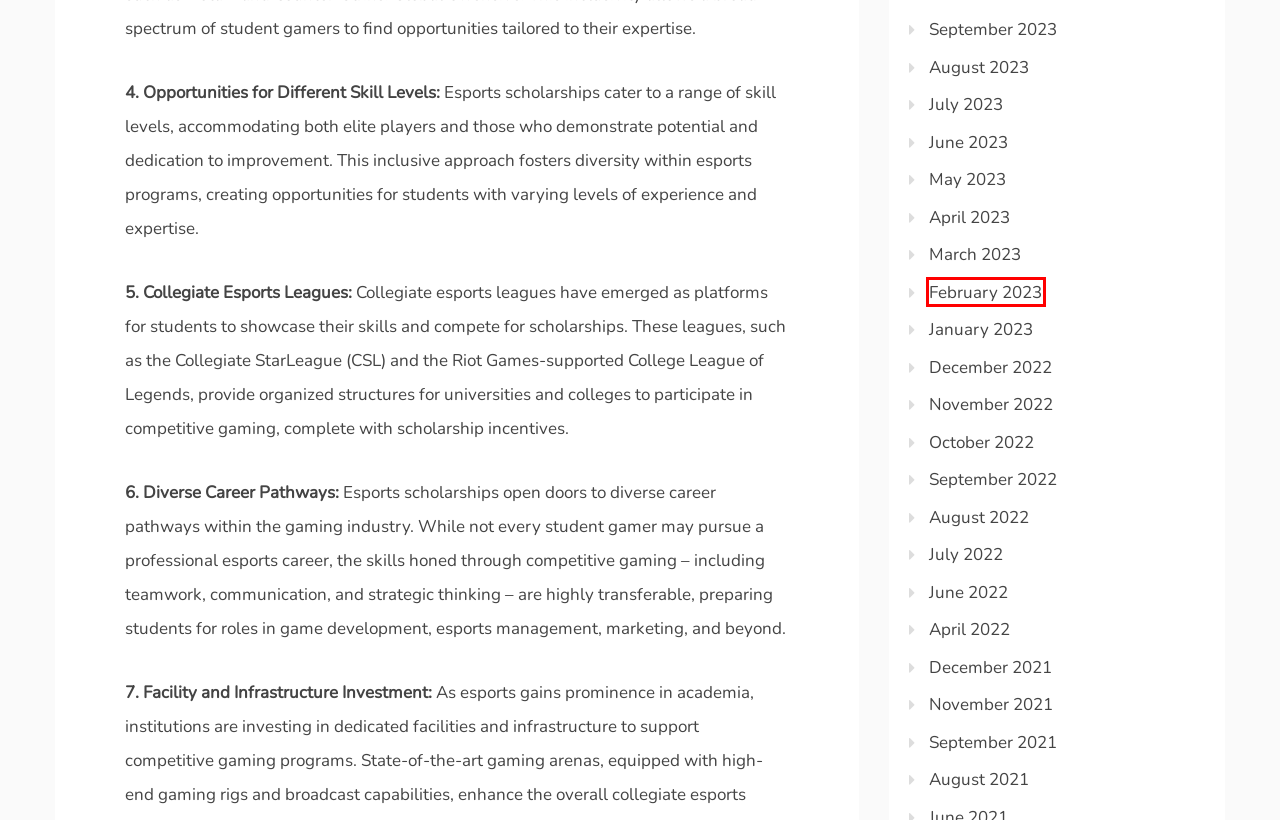Examine the screenshot of a webpage with a red bounding box around a UI element. Select the most accurate webpage description that corresponds to the new page after clicking the highlighted element. Here are the choices:
A. November 2021 – Air Softvall Adolid
B. March 2023 – Air Softvall Adolid
C. February 2023 – Air Softvall Adolid
D. May 2023 – Air Softvall Adolid
E. January 2023 – Air Softvall Adolid
F. July 2023 – Air Softvall Adolid
G. September 2023 – Air Softvall Adolid
H. April 2023 – Air Softvall Adolid

C